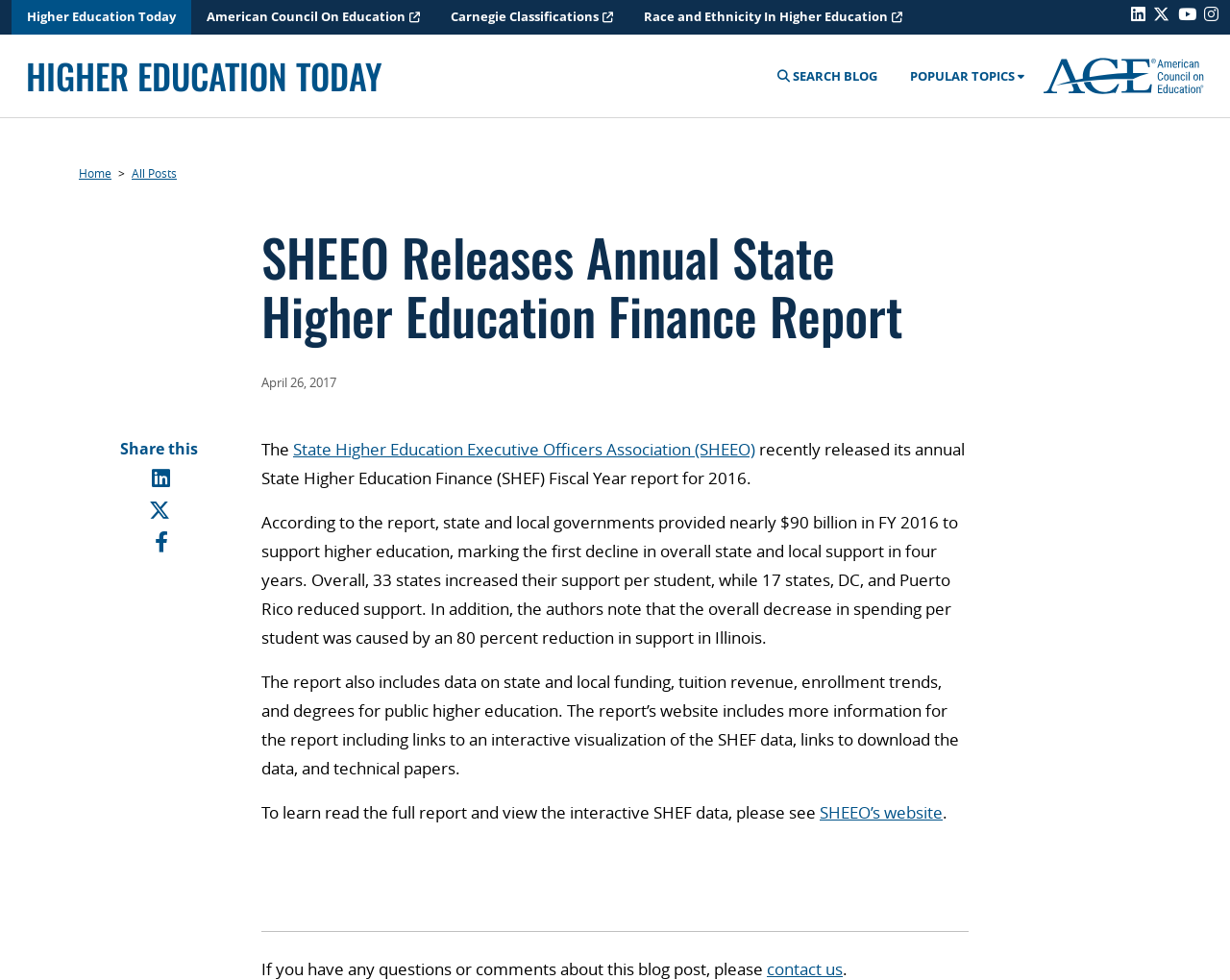How many states increased their support per student?
Give a comprehensive and detailed explanation for the question.

The answer can be found in the paragraph that starts with 'According to the report, state and local governments provided nearly $90 billion in FY 2016 to support higher education...'. The sentence mentions that 33 states increased their support per student.